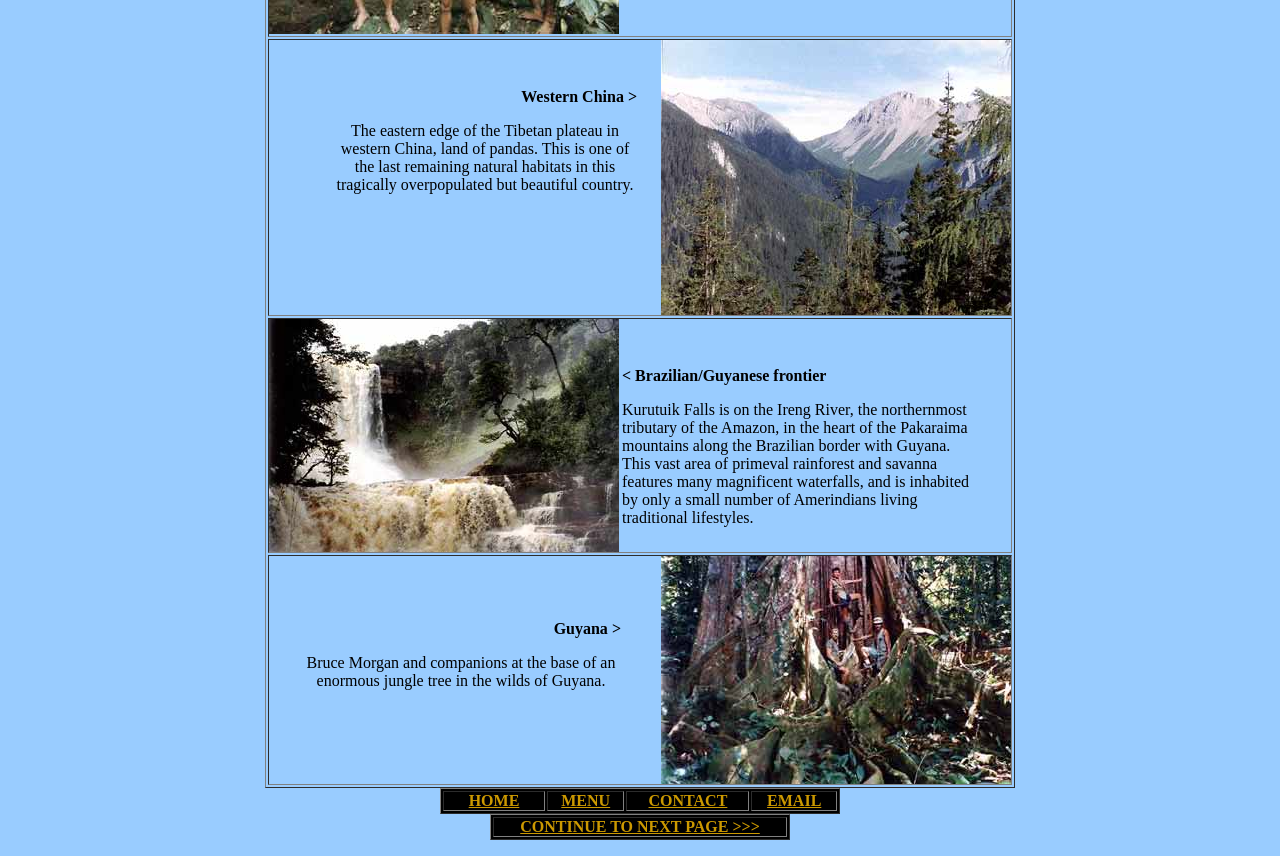Based on the description "HOME", find the bounding box of the specified UI element.

[0.366, 0.926, 0.406, 0.945]